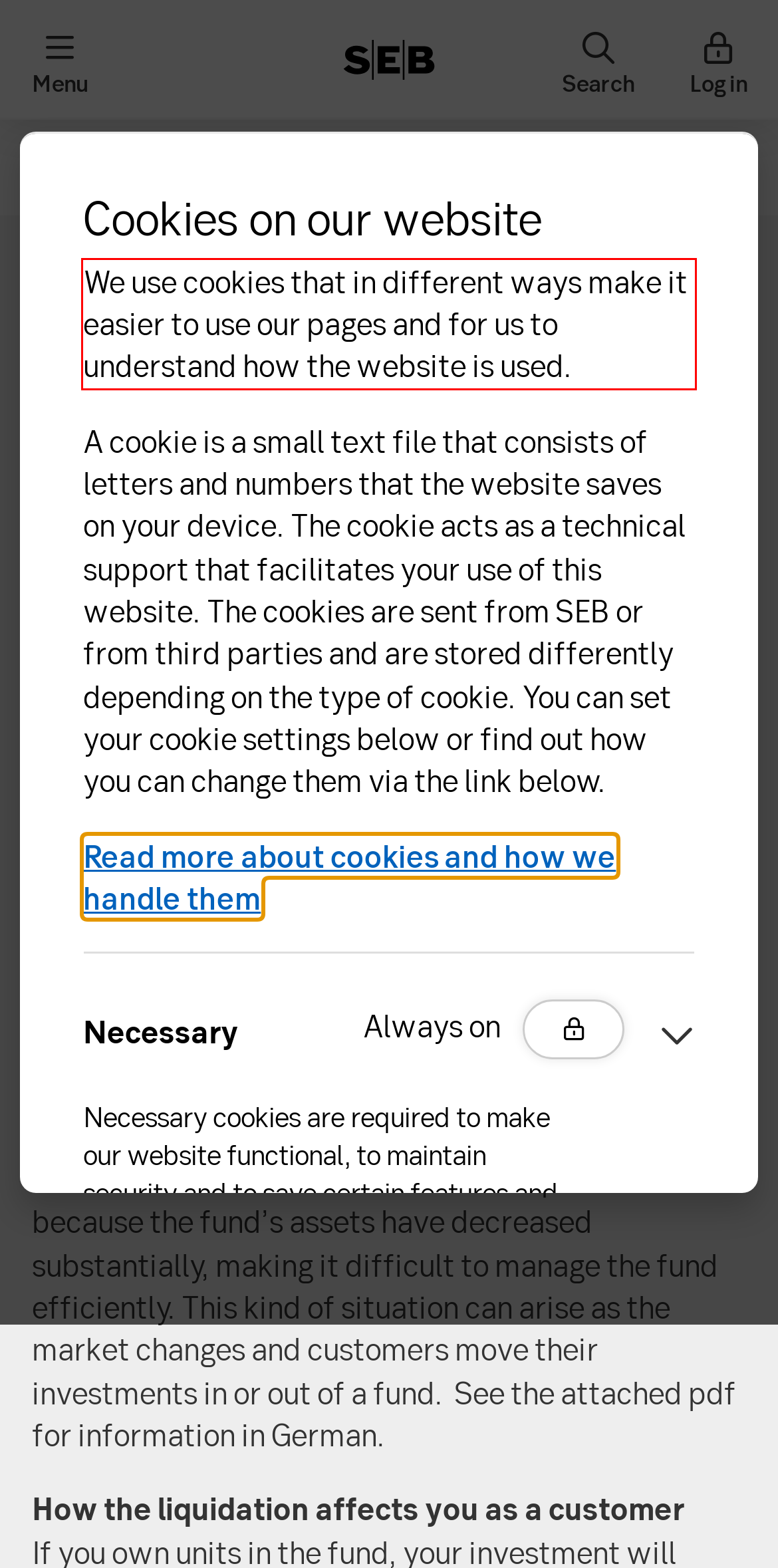Please look at the webpage screenshot and extract the text enclosed by the red bounding box.

We use cookies that in different ways make it easier to use our pages and for us to understand how the website is used.